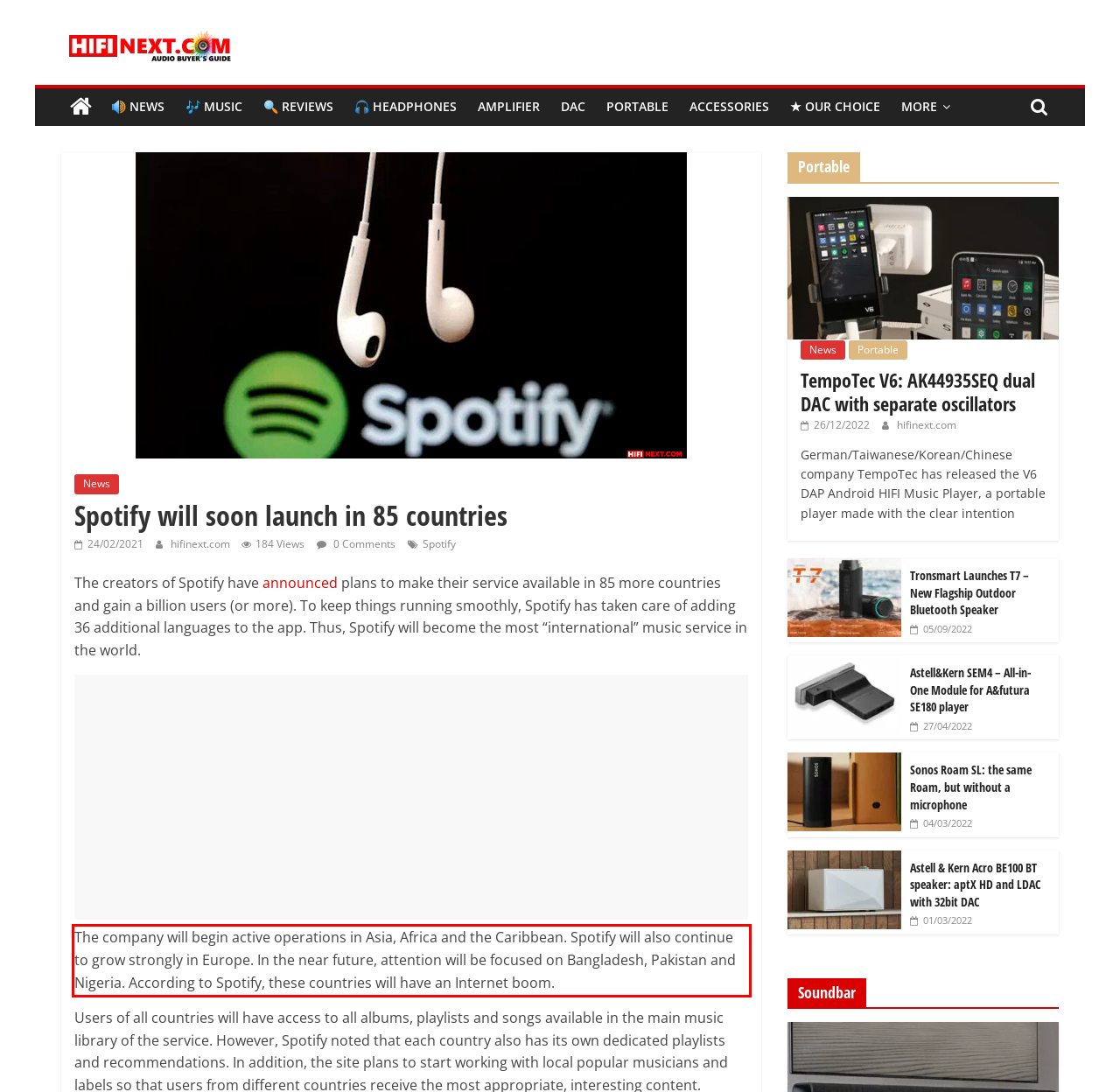Observe the screenshot of the webpage, locate the red bounding box, and extract the text content within it.

The company will begin active operations in Asia, Africa and the Caribbean. Spotify will also continue to grow strongly in Europe. In the near future, attention will be focused on Bangladesh, Pakistan and Nigeria. According to Spotify, these countries will have an Internet boom.